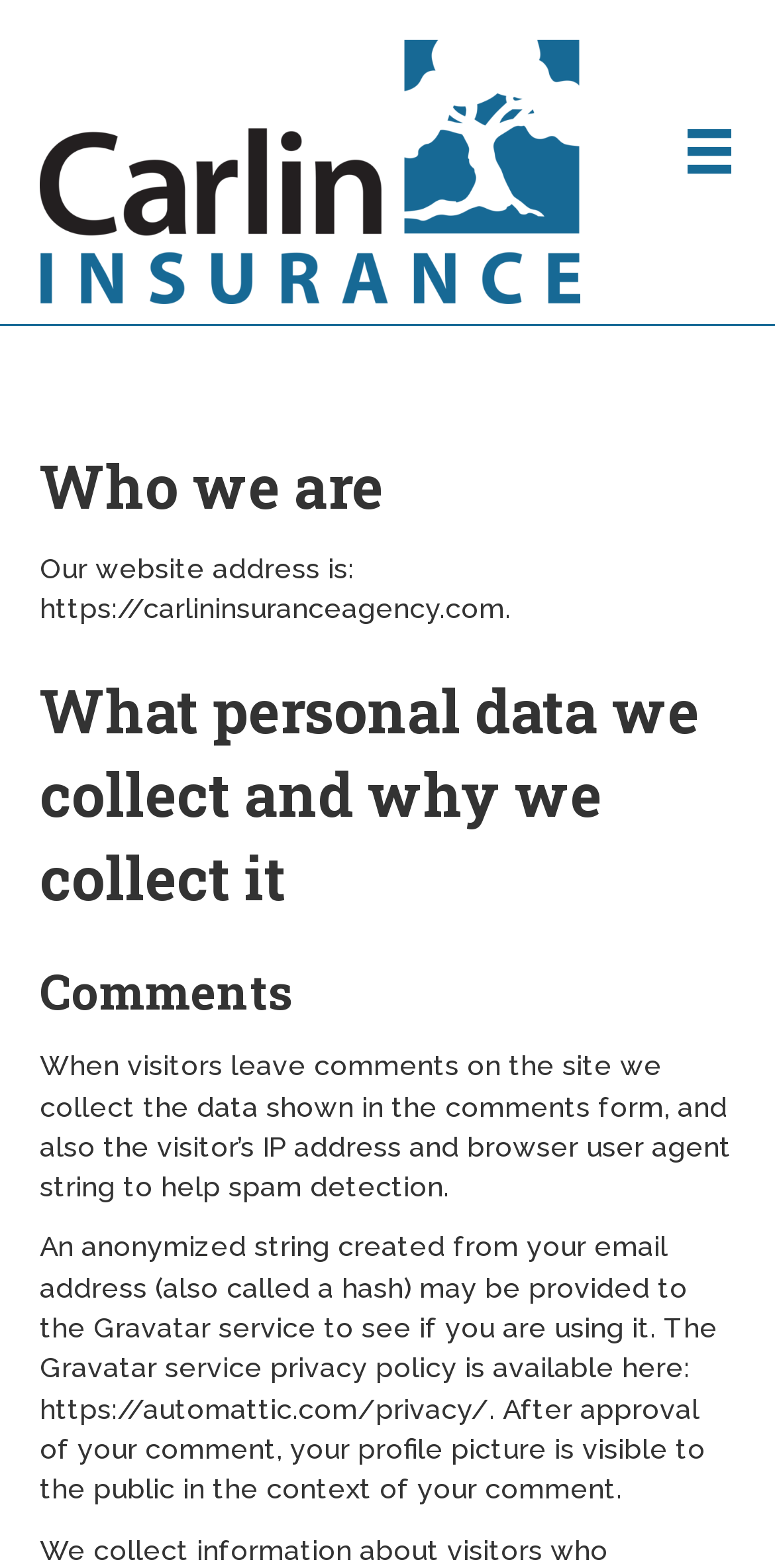What is the logo of Carlin Insurance?
Using the visual information, answer the question in a single word or phrase.

NewCarlinLogo